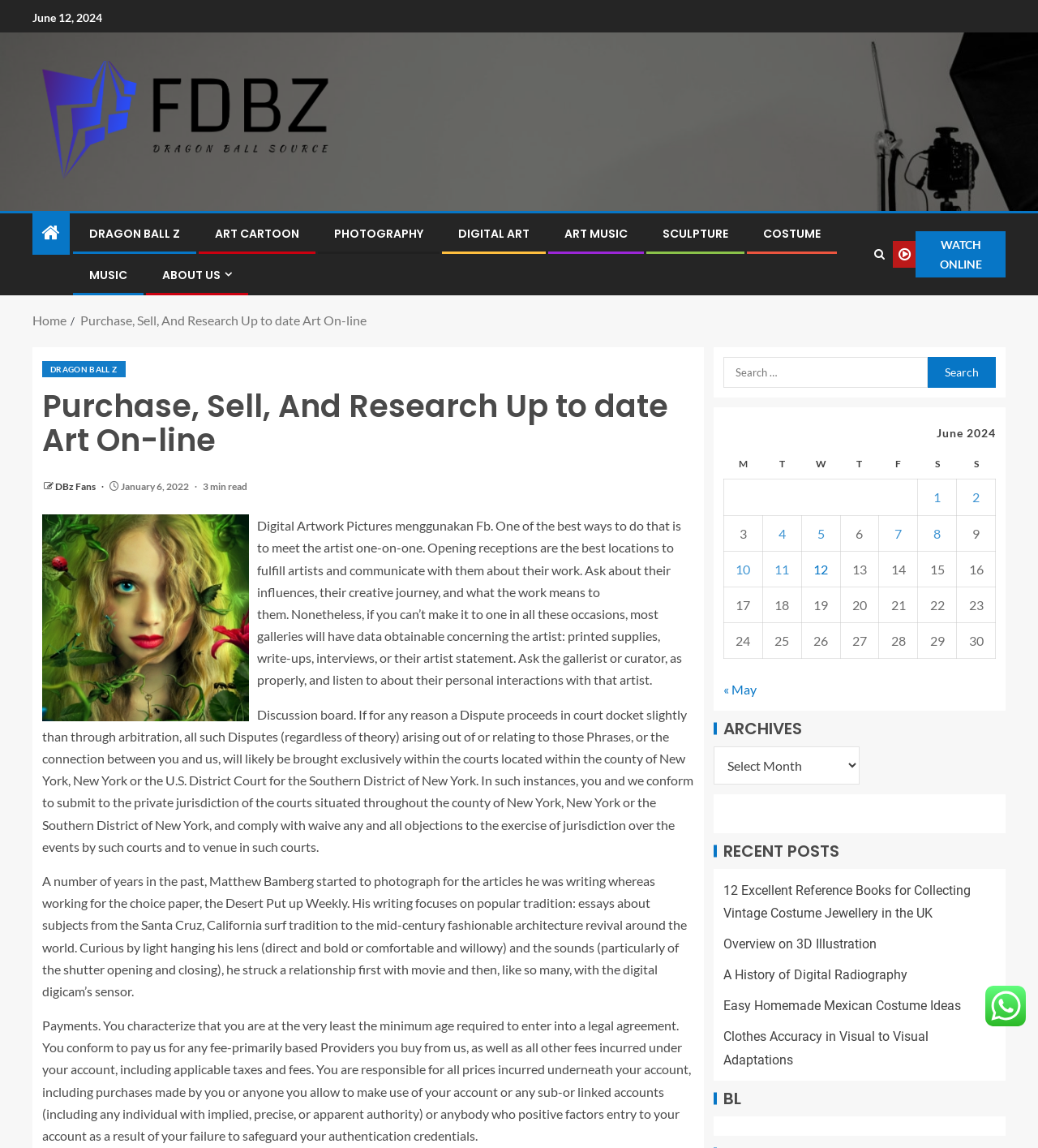What is the name of the artist mentioned in the article?
Look at the screenshot and respond with a single word or phrase.

Matthew Bamberg